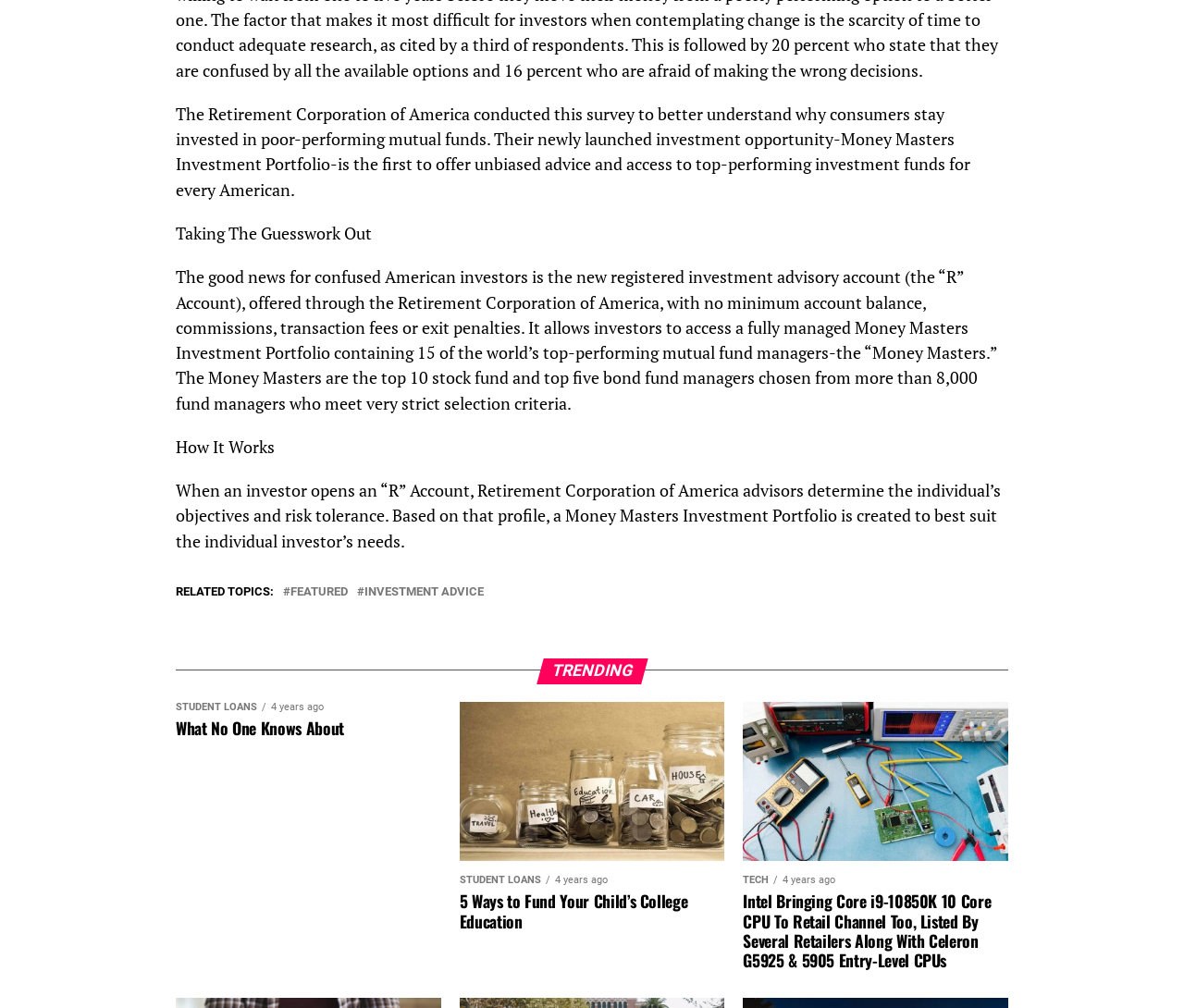What is the purpose of the 'Money Masters'?
Please respond to the question with a detailed and thorough explanation.

The 'Money Masters' are the top 10 stock fund and top five bond fund managers chosen from more than 8,000 fund managers who meet very strict selection criteria, and are part of the Money Masters Investment Portfolio offered by the Retirement Corporation of America.